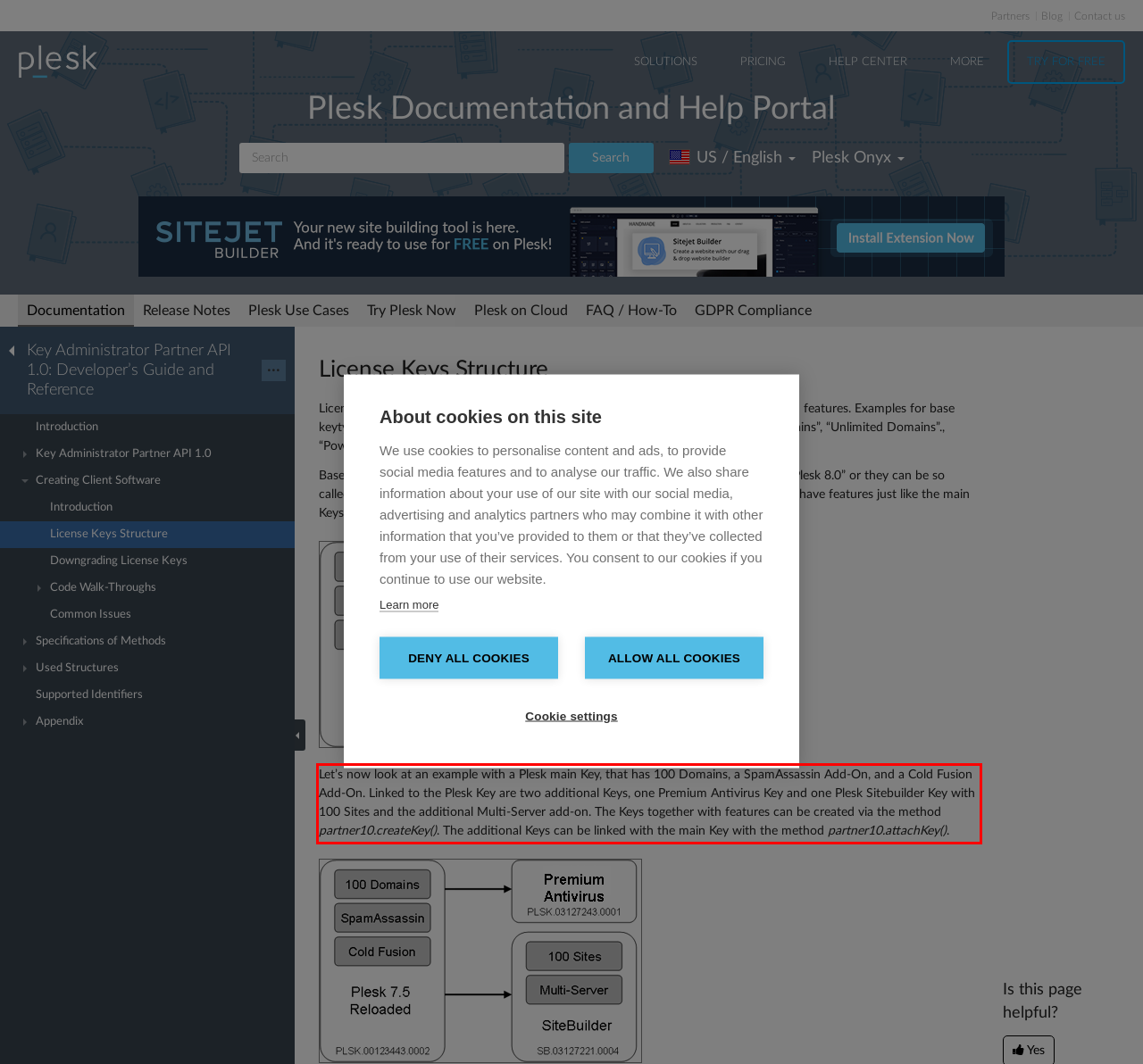Please analyze the provided webpage screenshot and perform OCR to extract the text content from the red rectangle bounding box.

Let’s now look at an example with a Plesk main Key, that has 100 Domains, a SpamAssassin Add-On, and a Cold Fusion Add-On. Linked to the Plesk Key are two additional Keys, one Premium Antivirus Key and one Plesk Sitebuilder Key with 100 Sites and the additional Multi-Server add-on. The Keys together with features can be created via the method partner10.createKey(). The additional Keys can be linked with the main Key with the method partner10.attachKey().